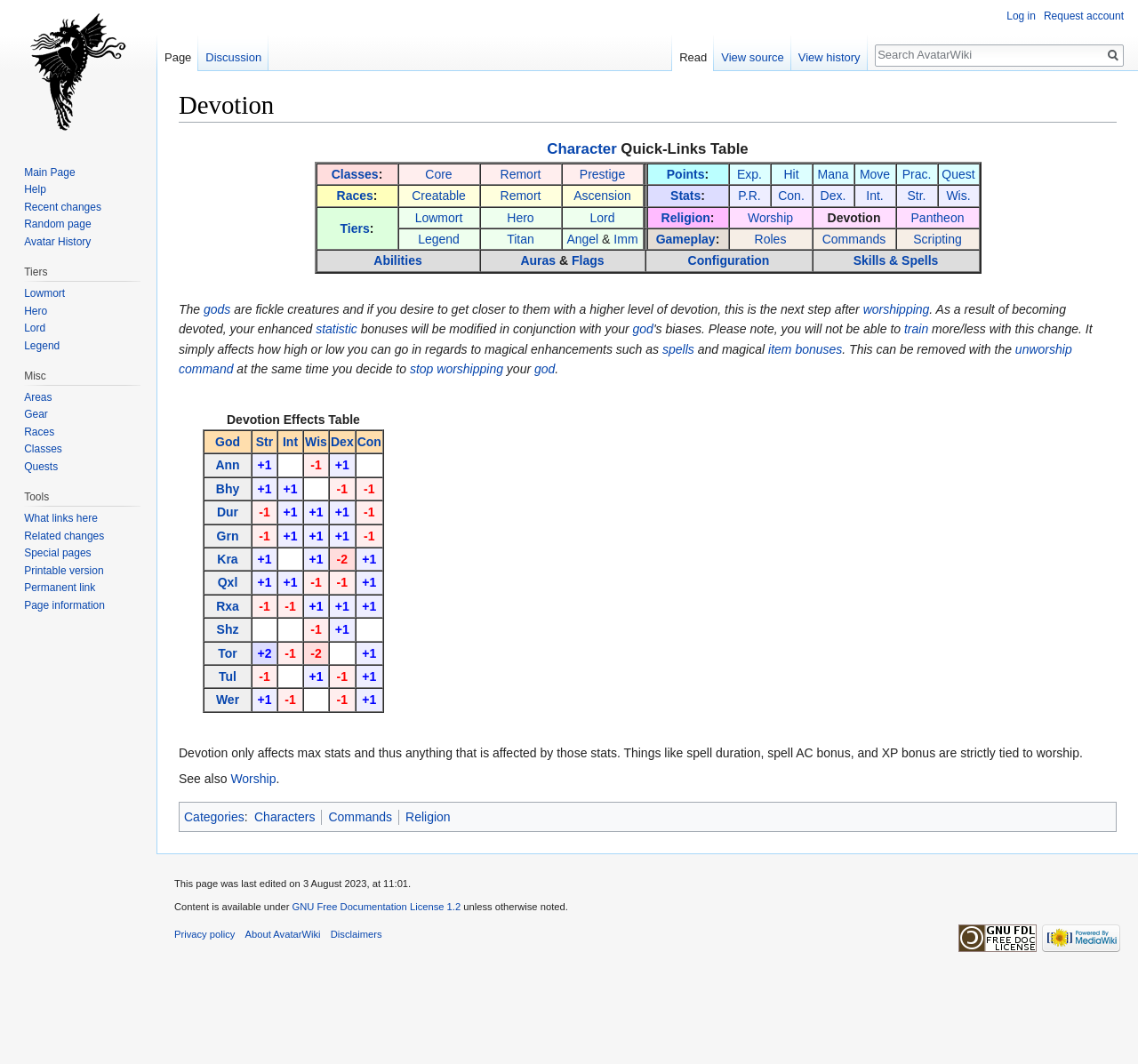Select the bounding box coordinates of the element I need to click to carry out the following instruction: "View Classes".

[0.291, 0.157, 0.333, 0.17]